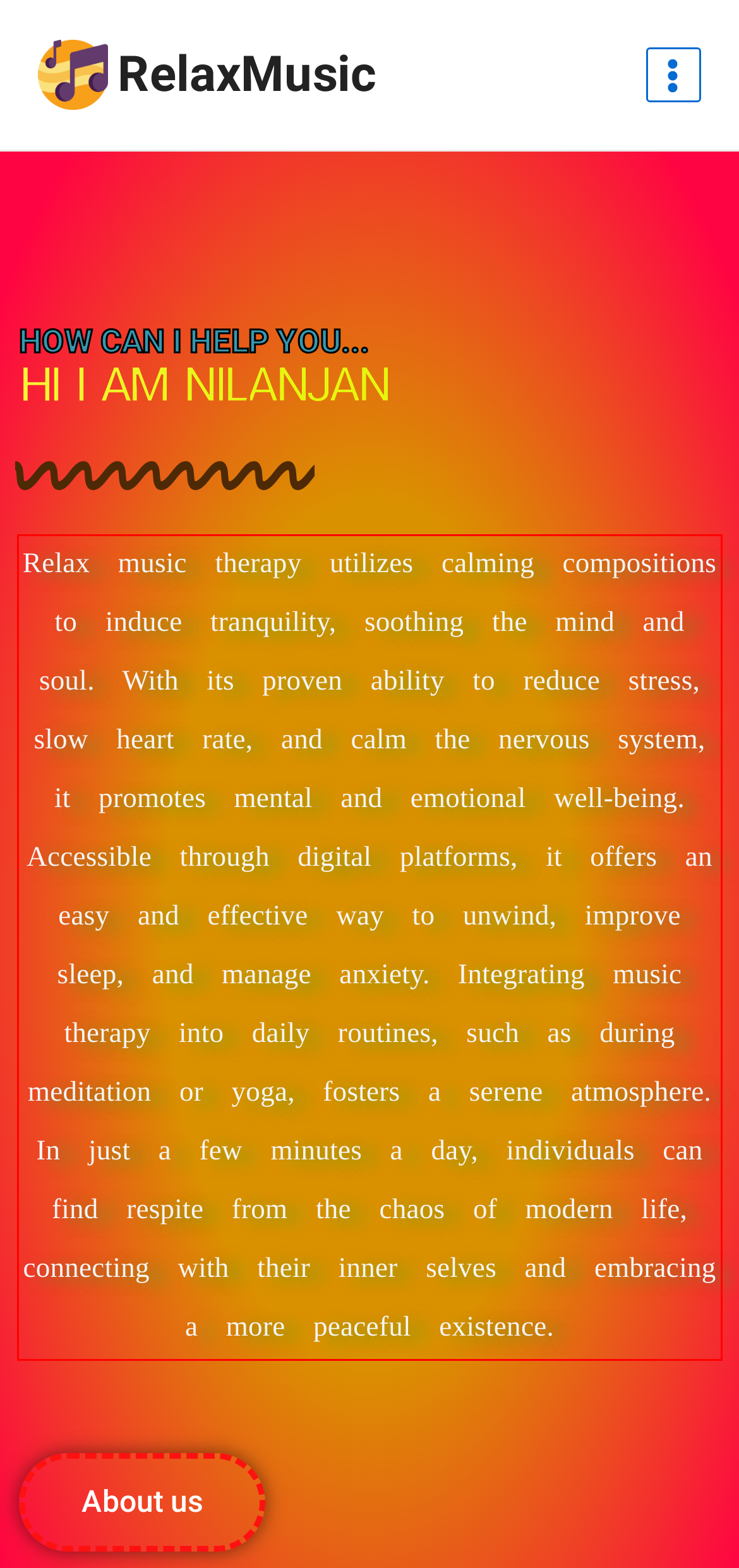Inspect the webpage screenshot that has a red bounding box and use OCR technology to read and display the text inside the red bounding box.

Relax music therapy utilizes calming compositions to induce tranquility, soothing the mind and soul. With its proven ability to reduce stress, slow heart rate, and calm the nervous system, it promotes mental and emotional well-being. Accessible through digital platforms, it offers an easy and effective way to unwind, improve sleep, and manage anxiety. Integrating music therapy into daily routines, such as during meditation or yoga, fosters a serene atmosphere. In just a few minutes a day, individuals can find respite from the chaos of modern life, connecting with their inner selves and embracing a more peaceful existence.